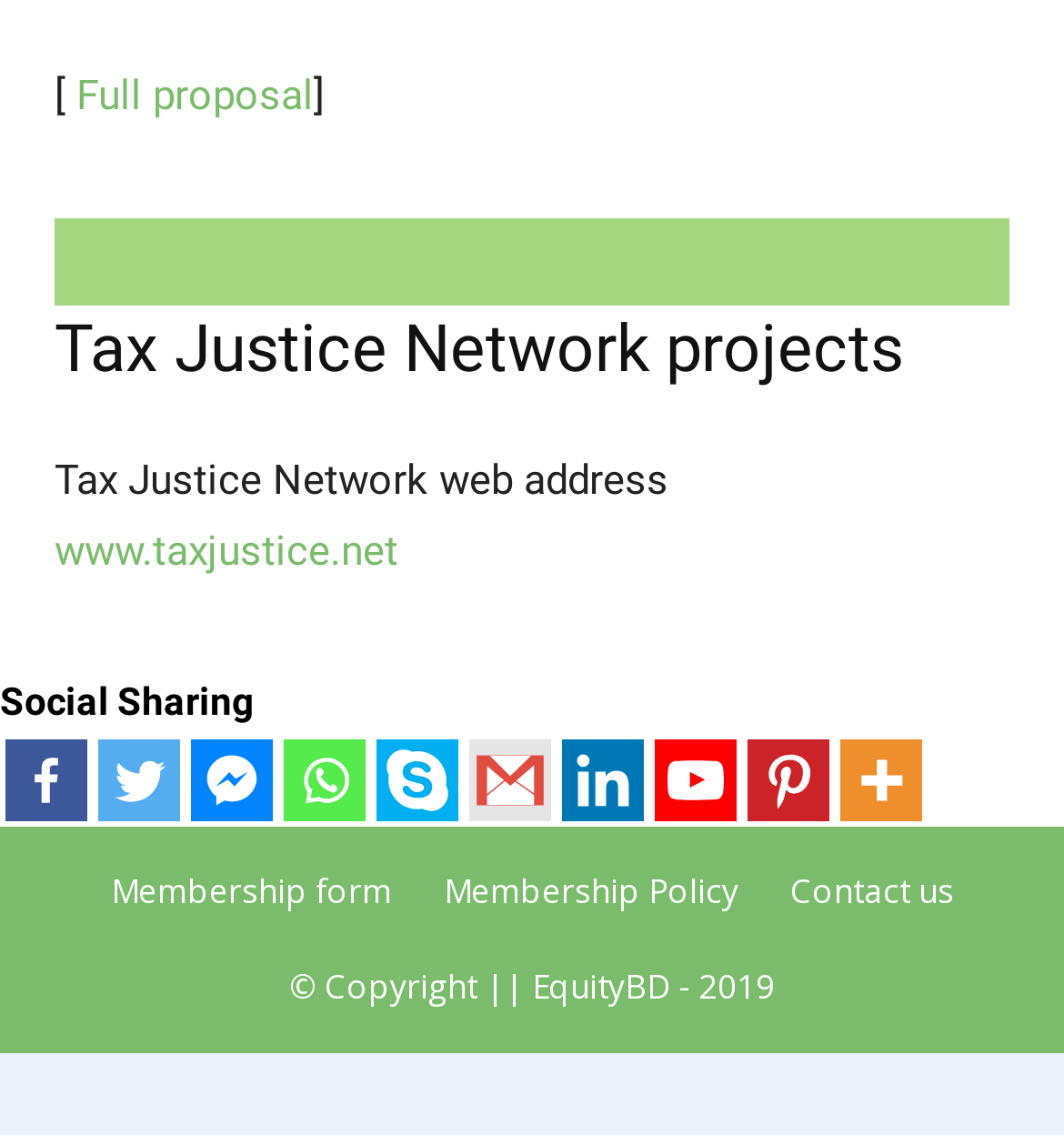Please find the bounding box coordinates of the element that needs to be clicked to perform the following instruction: "Fill out the membership form". The bounding box coordinates should be four float numbers between 0 and 1, represented as [left, top, right, bottom].

[0.104, 0.765, 0.368, 0.809]